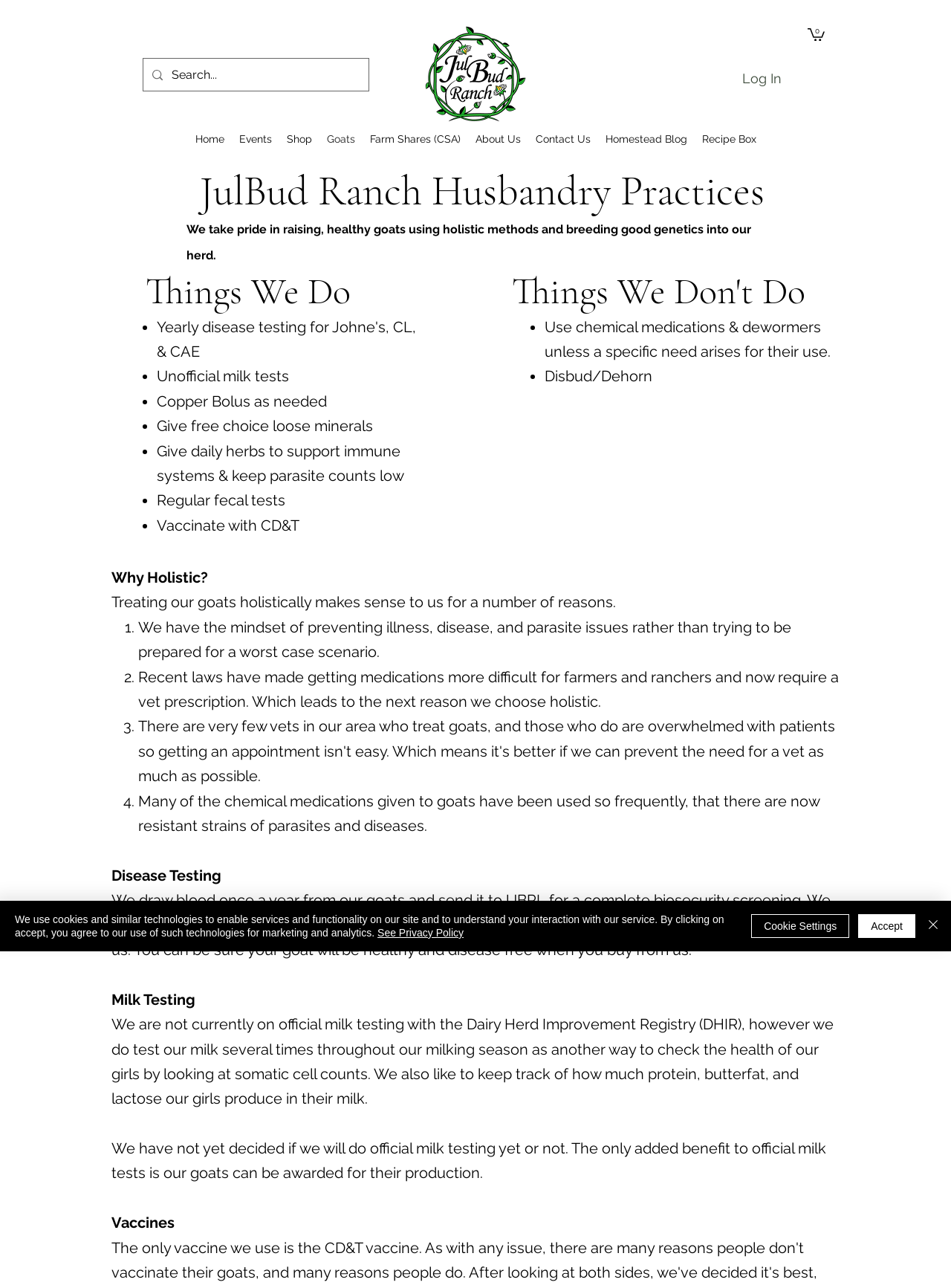Predict the bounding box coordinates of the UI element that matches this description: "Events". The coordinates should be in the format [left, top, right, bottom] with each value between 0 and 1.

[0.243, 0.099, 0.293, 0.117]